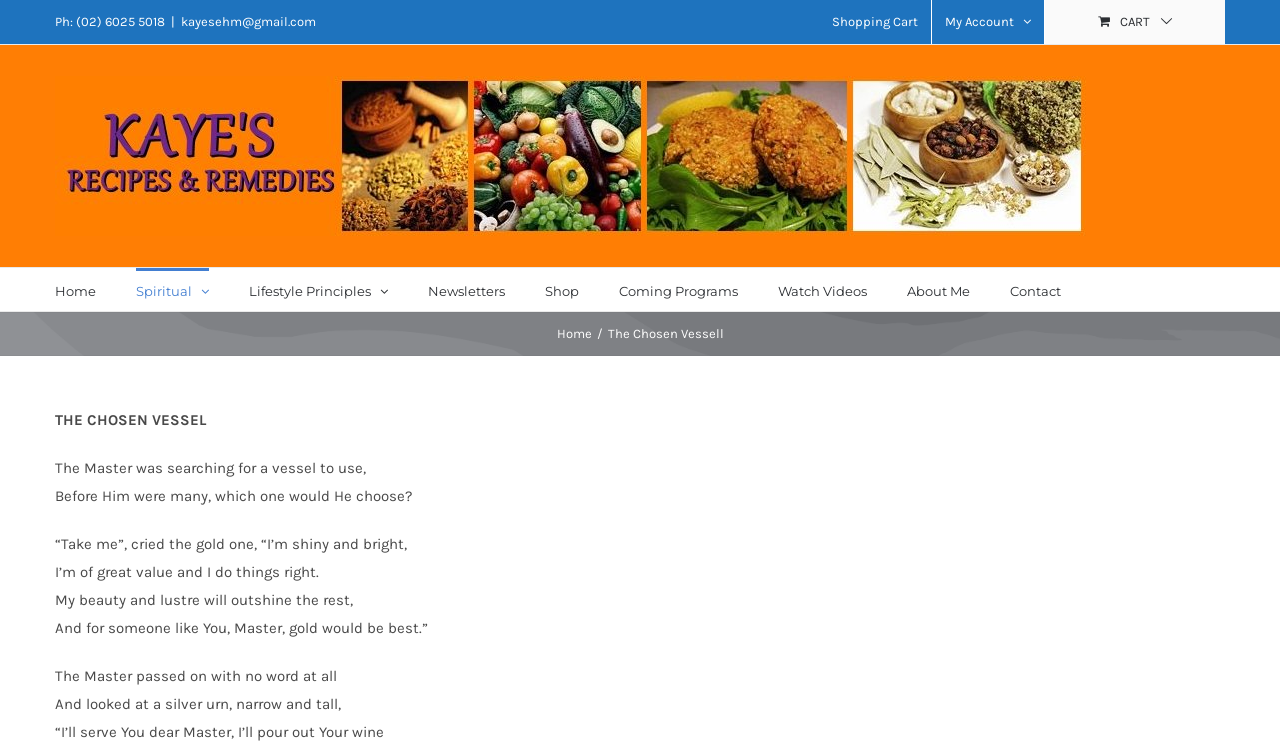Determine the bounding box coordinates of the section to be clicked to follow the instruction: "View 'My Account' menu". The coordinates should be given as four float numbers between 0 and 1, formatted as [left, top, right, bottom].

[0.728, 0.0, 0.816, 0.059]